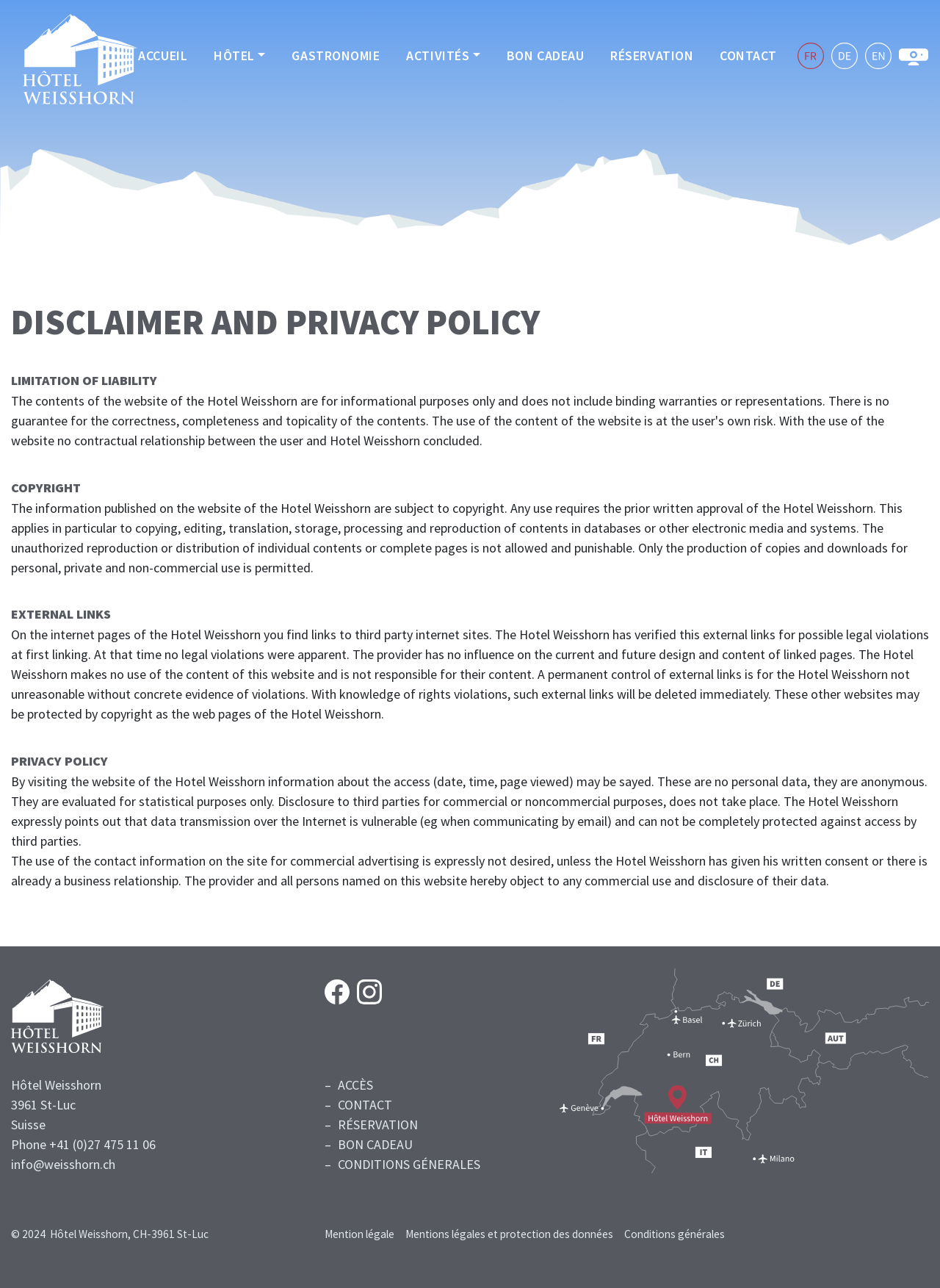Locate the bounding box coordinates of the element that should be clicked to execute the following instruction: "Click the logo of Hotel Weisshorn".

[0.024, 0.037, 0.146, 0.052]